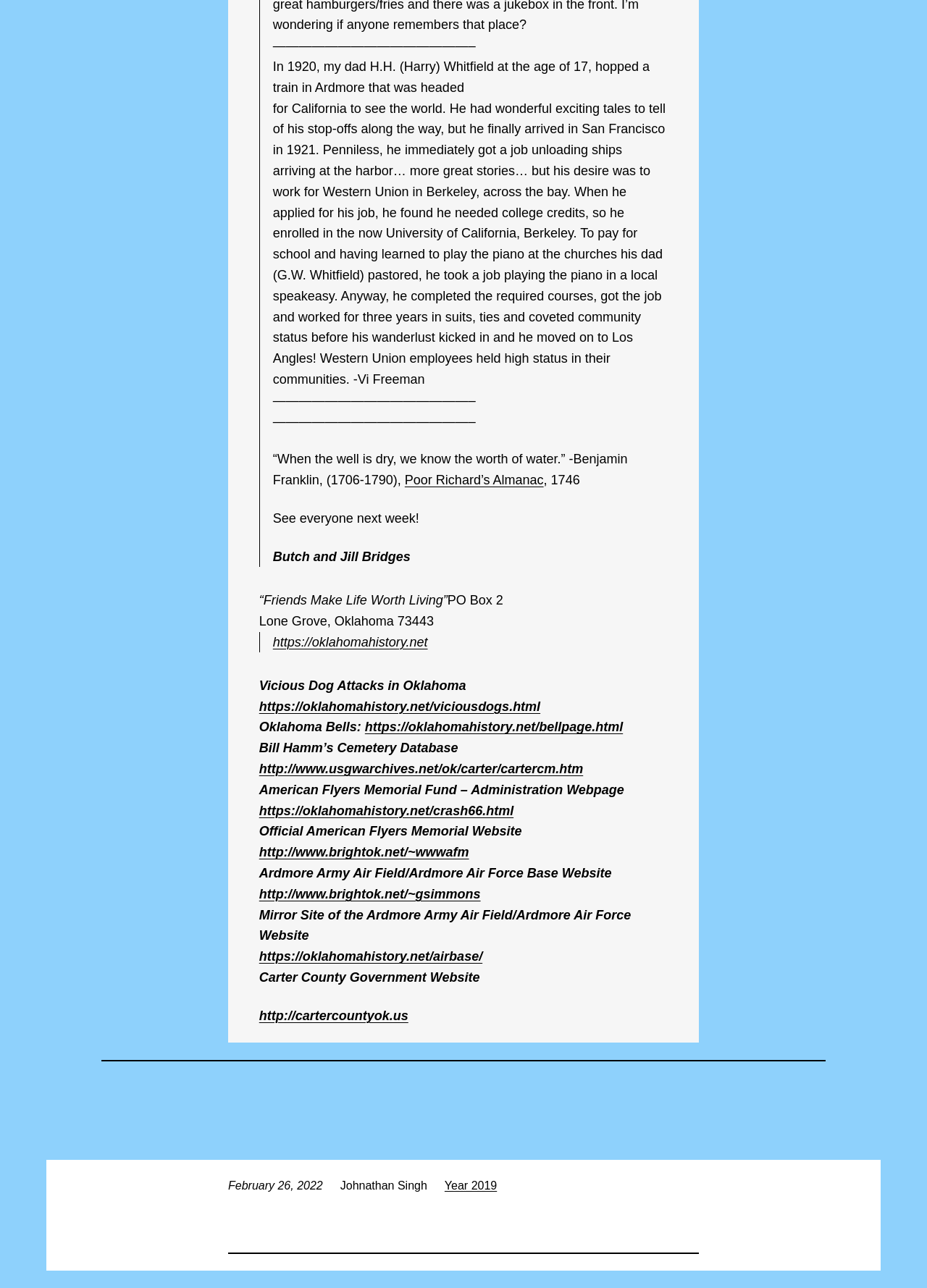Identify the bounding box of the UI element that matches this description: "https://oklahomahistory.net".

[0.294, 0.493, 0.461, 0.504]